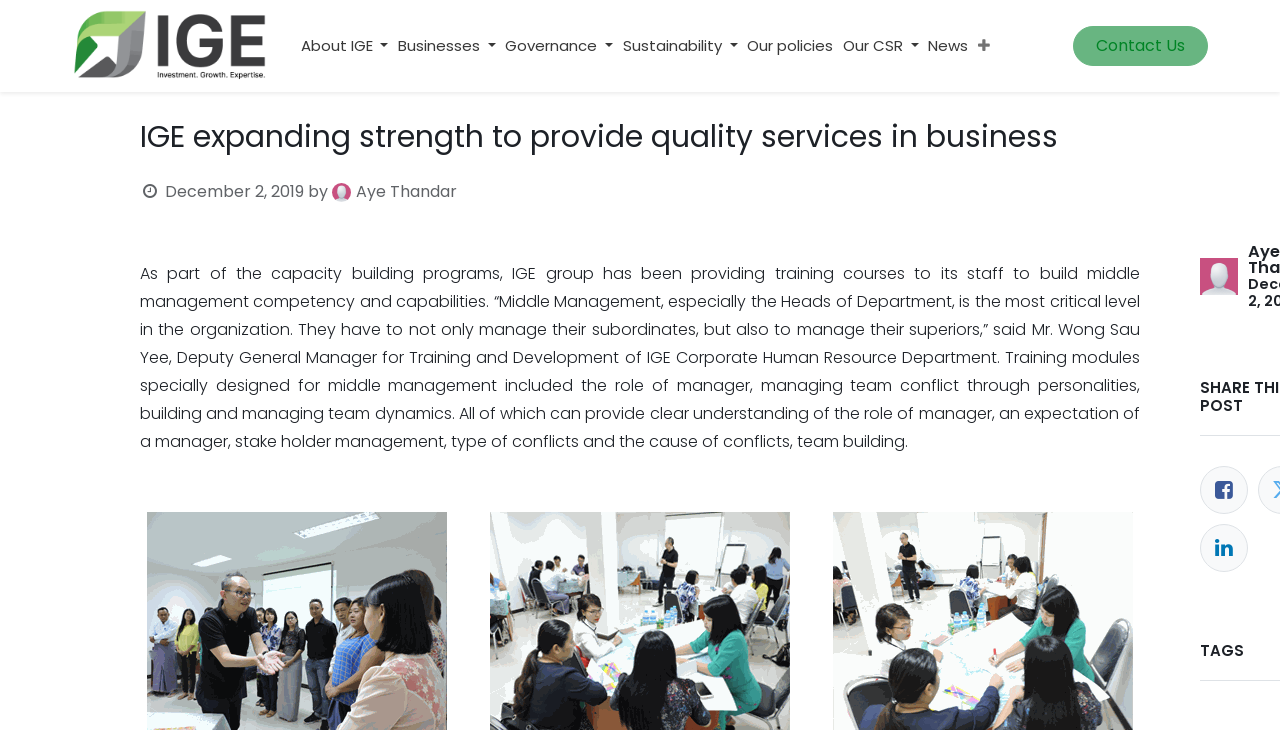Identify the bounding box coordinates of the part that should be clicked to carry out this instruction: "View Contact Us page".

[0.839, 0.035, 0.943, 0.09]